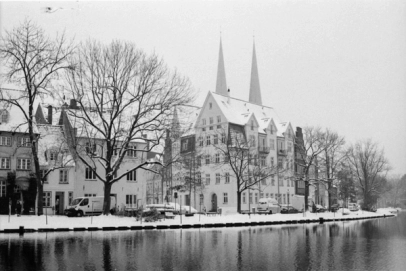Give a thorough caption for the picture.

The image captures a serene, snow-covered view of Lübeck, showcasing the tranquil beauty of winter in this picturesque town. In the foreground, a calm body of water reflects the delicate snowflakes, enhancing the peaceful atmosphere. Along the bank, charming houses, each uniquely styled, line the street beneath the bare branches of trees that are dusted with snow. Prominent spires rise in the background, adding a distinctive architectural element to the scene. The overall monochromatic palette of black and white emphasizes the timelessness of the moment, inviting viewers to appreciate the quiet elegance of a cold, snowy day. This scene captures both the stillness and the richness of winter, as described in the accompanying text that reflects on the enjoyment of capturing such atmospheric moments through photography.